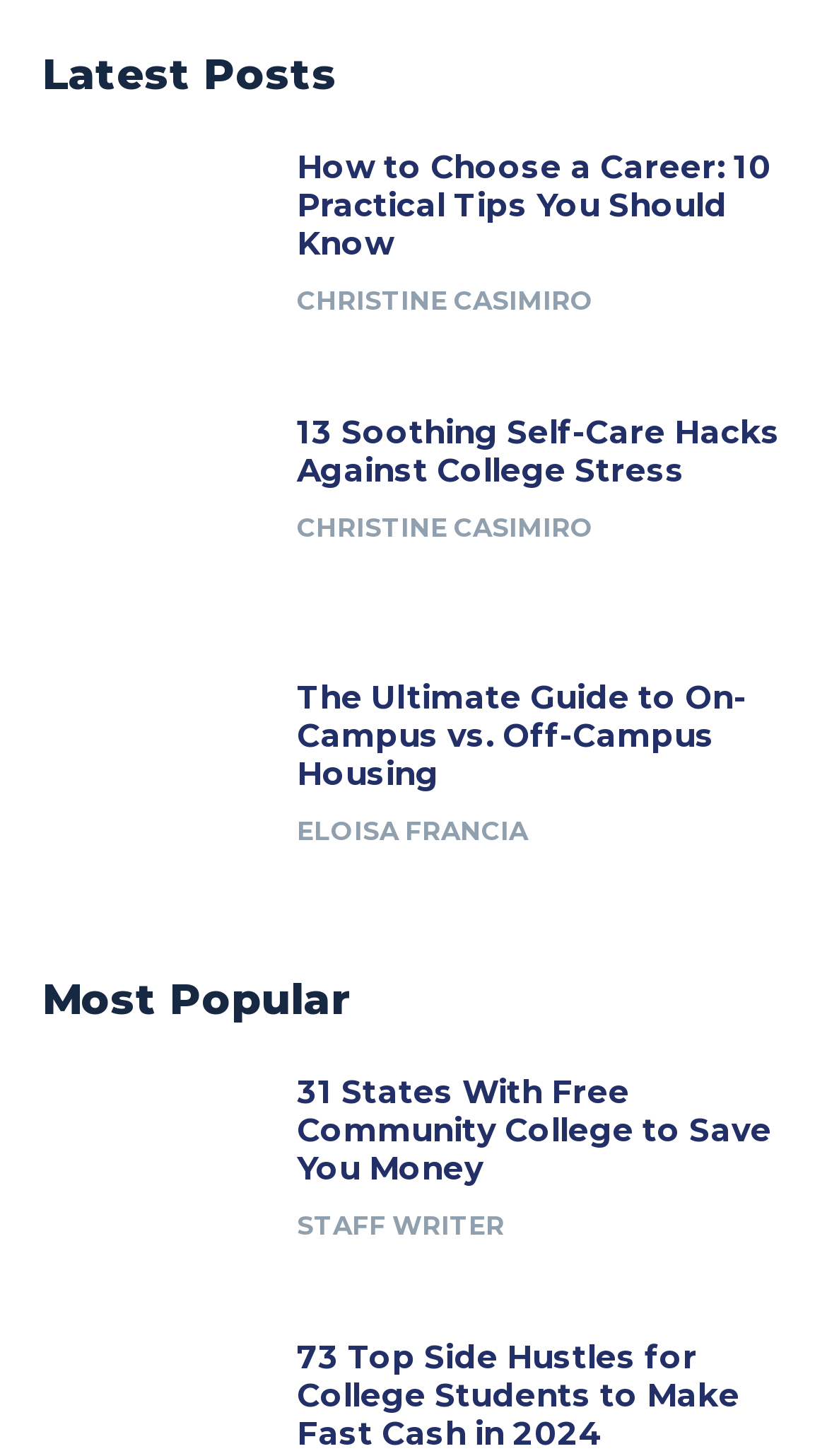Who is the author of the second post?
Provide a fully detailed and comprehensive answer to the question.

The second post is identified by its heading element with OCR text '13 Soothing Self-Care Hacks Against College Stress' and its corresponding link element with the same text. The author of the post is obtained by extracting the text of the link element below the heading element, which is 'CHRISTINE CASIMIRO'.